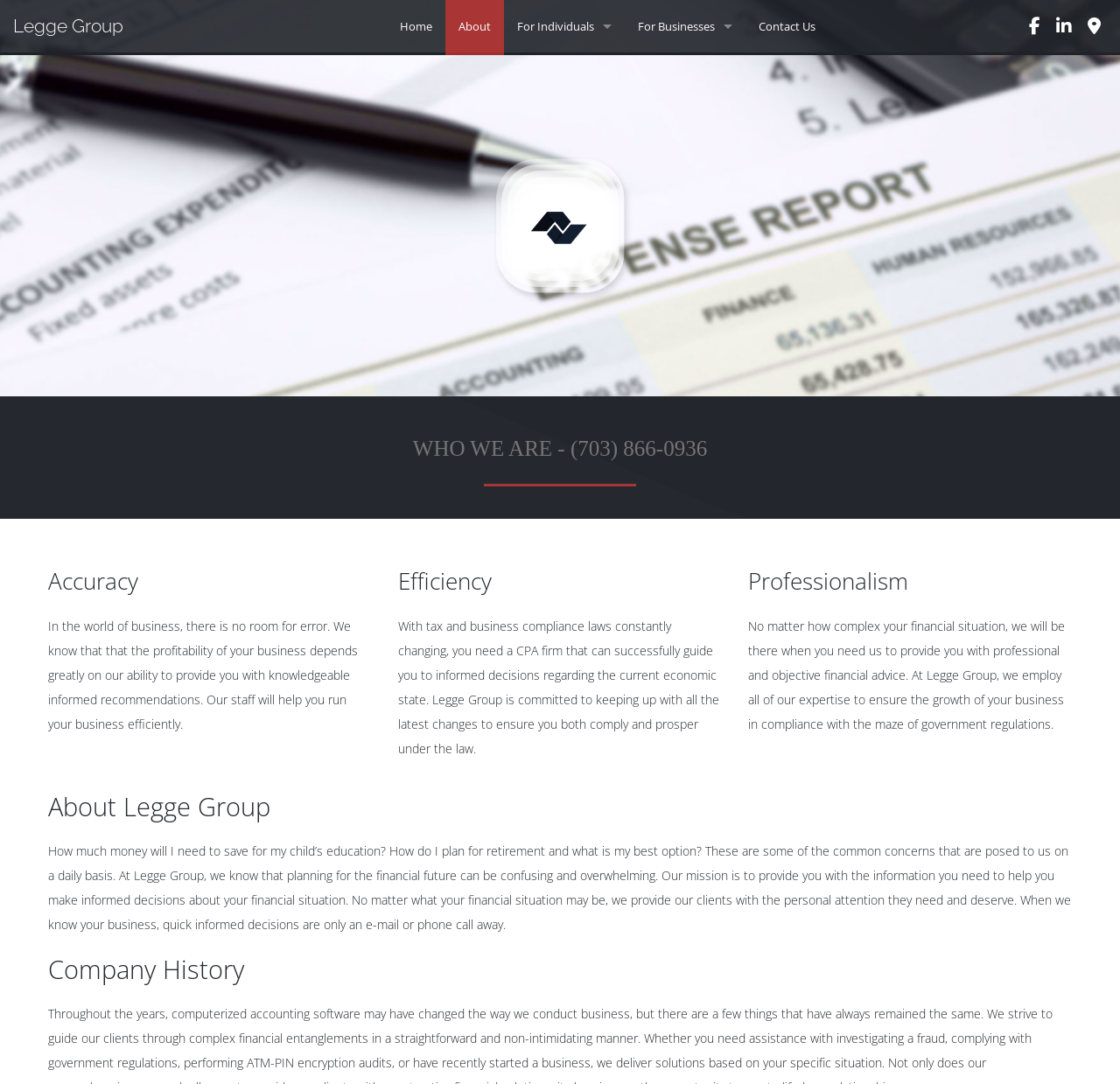Find the bounding box coordinates of the clickable region needed to perform the following instruction: "View Legge Group Logo". The coordinates should be provided as four float numbers between 0 and 1, i.e., [left, top, right, bottom].

[0.426, 0.051, 0.574, 0.366]